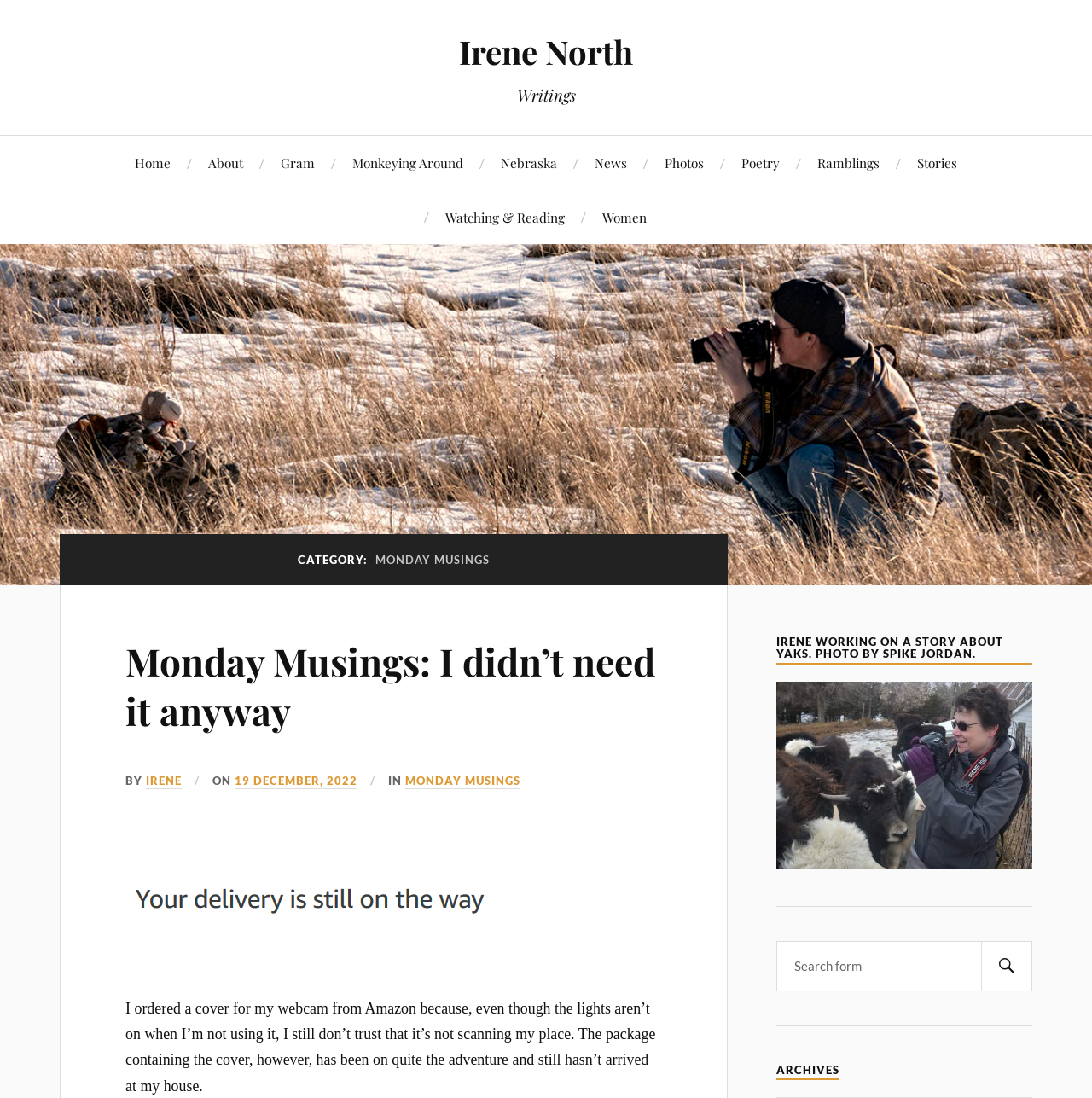Using a single word or phrase, answer the following question: 
Is there a search function on the webpage?

Yes